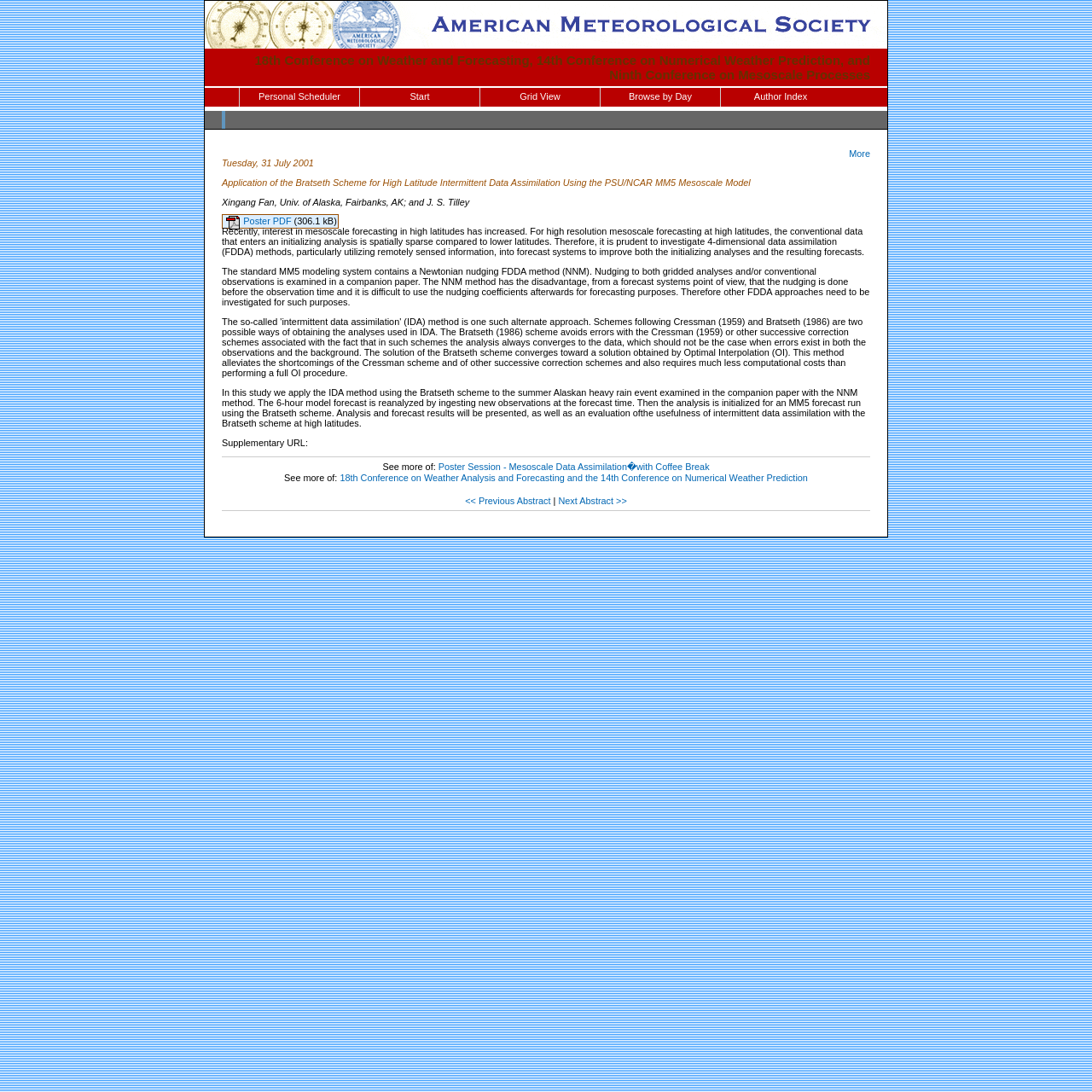Present a detailed account of what is displayed on the webpage.

This webpage appears to be an abstract page for a research paper or presentation. At the top, there is a logo of the American Meteorological Society (AMS) on the left, which is a link to the AMS website. Next to the logo is a title that reads "18th Conference on Weather and Forecasting, 14th Conference on Numerical Weather Prediction, and Ninth Conference on Mesoscale Processes".

Below the title, there are several links to different sections of the conference, including "Personal Scheduler", "Start", "Grid View", "Browse by Day", "Author Index", and "More". These links are arranged horizontally across the page.

The main content of the page is divided into two sections. The first section contains the title of the presentation, "Application of the Bratseth Scheme for High Latitude Intermittent Data Assimilation Using the PSU/NCAR MM5 Mesoscale Model", and the authors' names, "Xingang Fan, Univ. of Alaska, Fairbanks, AK; and J. S. Tilley". There is also a link to download the poster in PDF format.

The second section contains the abstract of the presentation, which is a lengthy text that describes the research topic, methodology, and results. The abstract is divided into three paragraphs, each discussing a different aspect of the research.

At the bottom of the page, there are additional links and information, including a supplementary URL, a link to a poster session, and navigation links to previous and next abstracts.